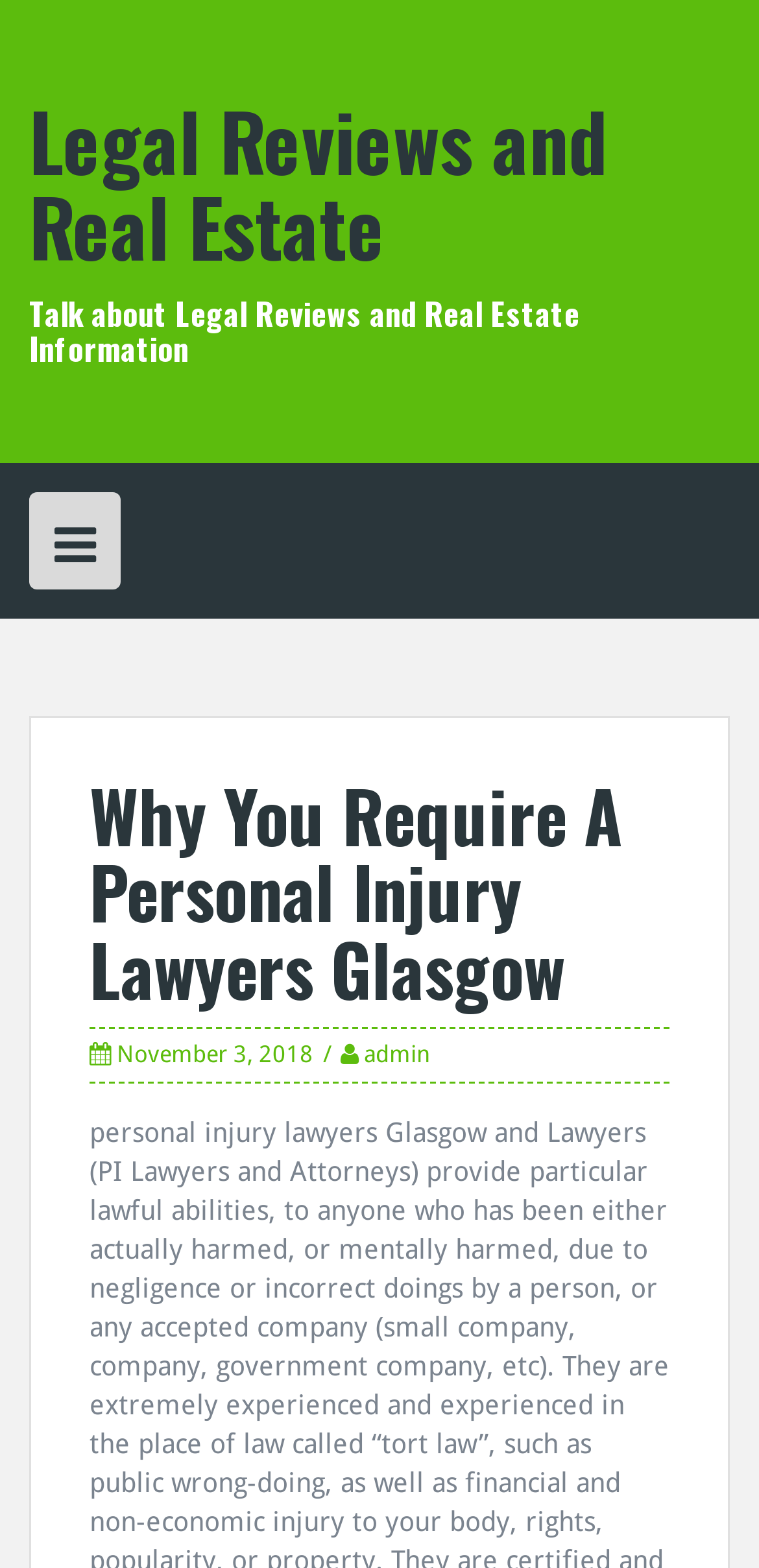How many authors are mentioned on the webpage?
Answer the question based on the image using a single word or a brief phrase.

1